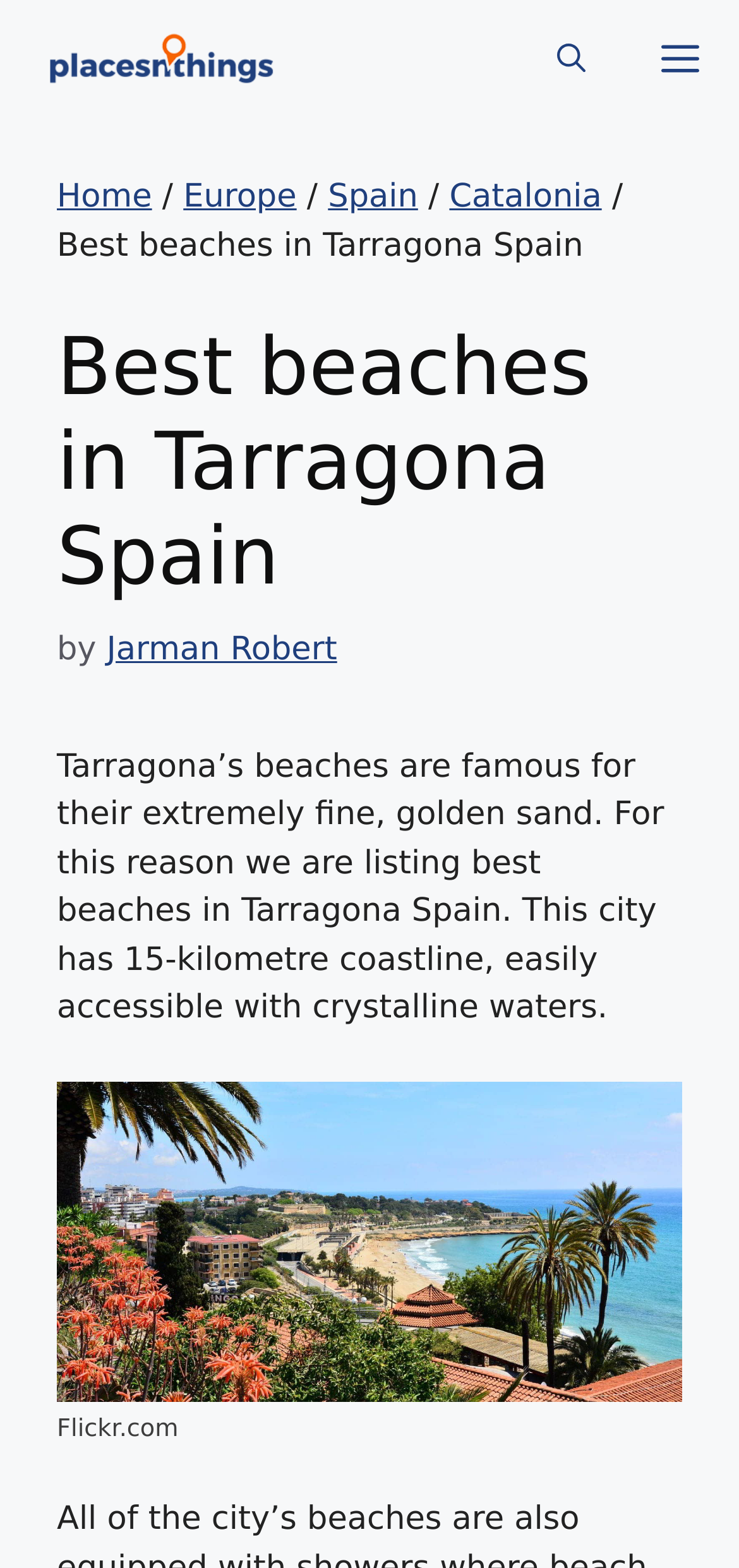Predict the bounding box coordinates of the area that should be clicked to accomplish the following instruction: "Read about Europe". The bounding box coordinates should consist of four float numbers between 0 and 1, i.e., [left, top, right, bottom].

[0.248, 0.114, 0.401, 0.138]